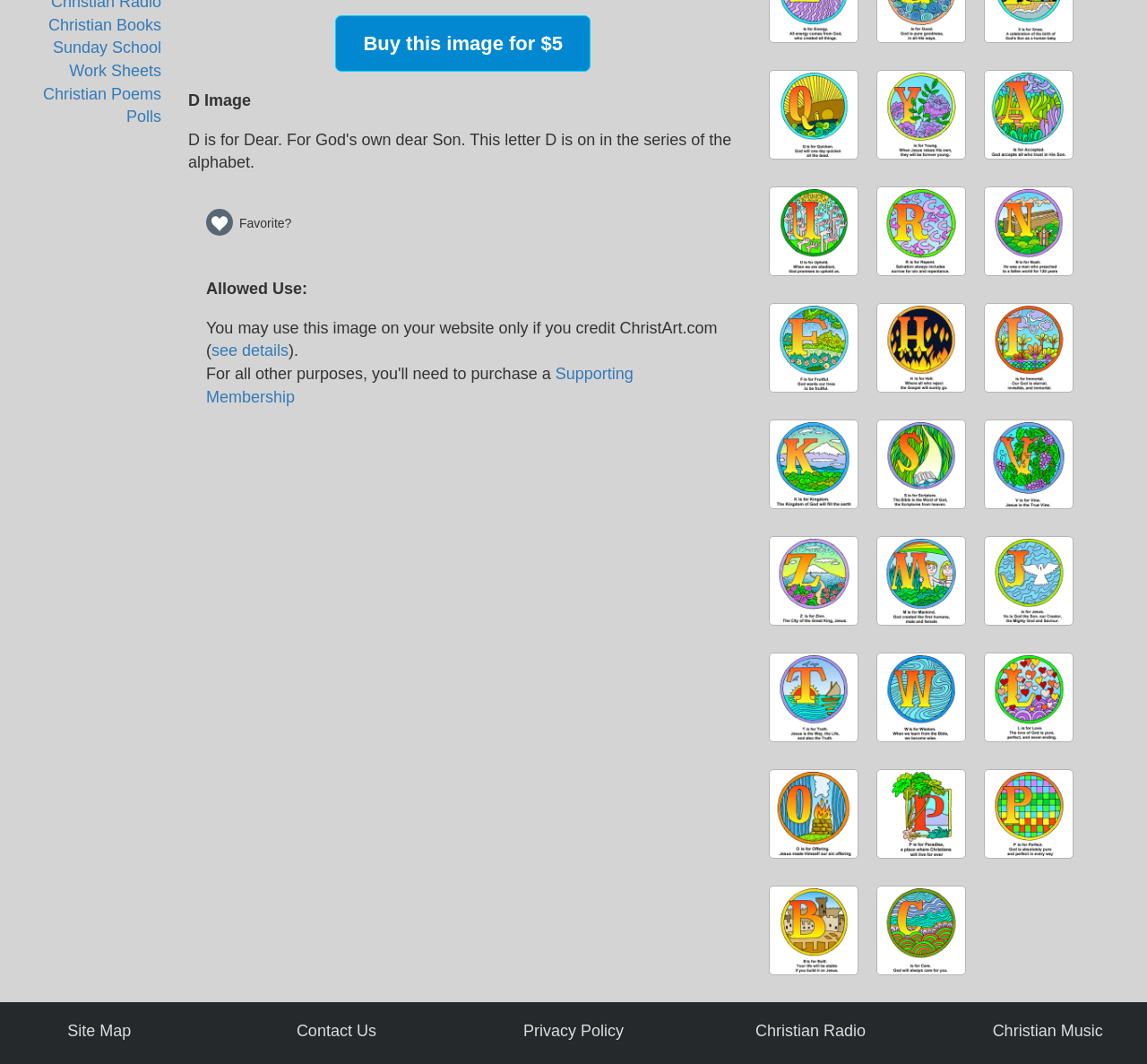Highlight the bounding box of the UI element that corresponds to this description: "Buy this image for $5".

[0.293, 0.014, 0.515, 0.067]